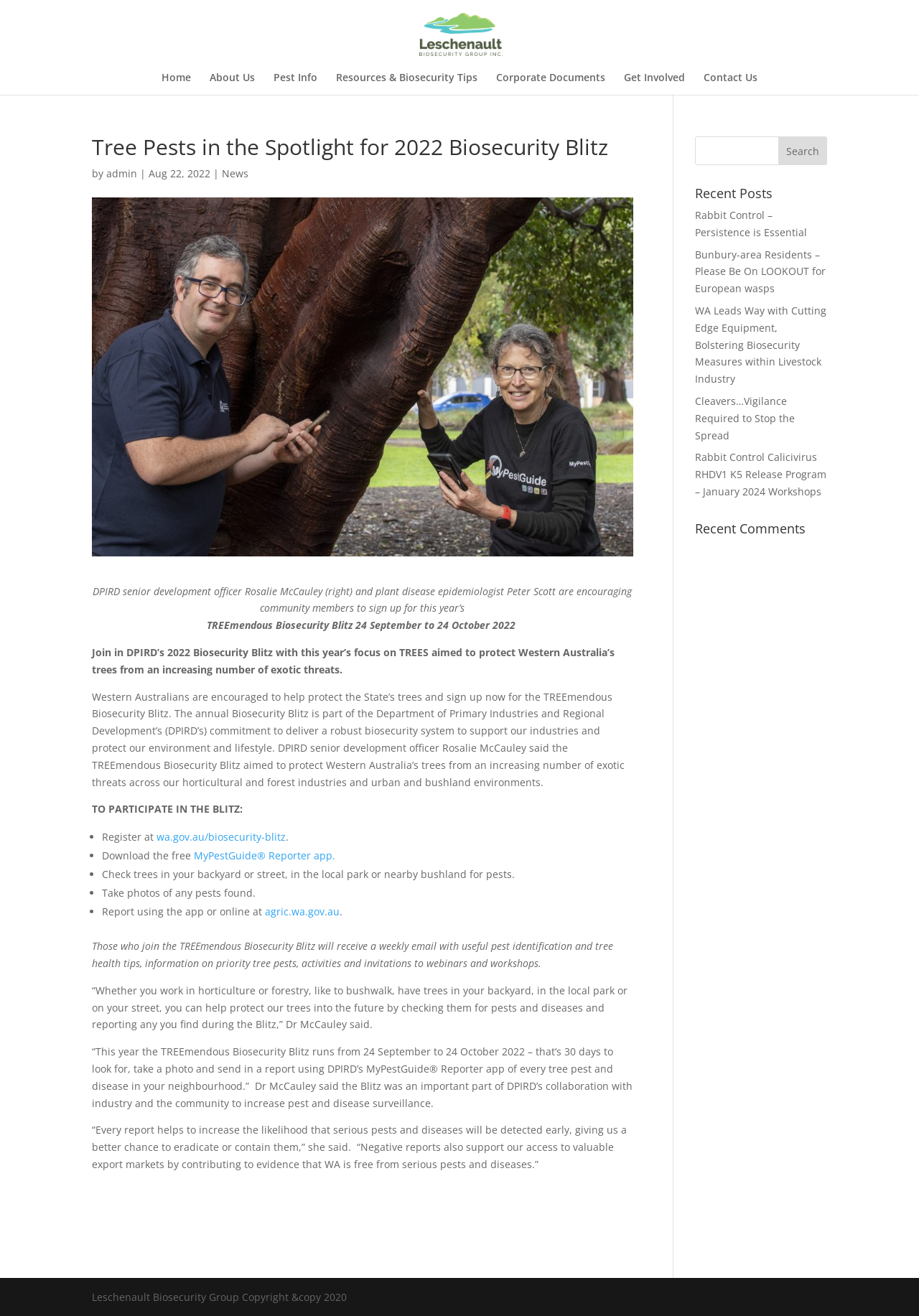Determine the coordinates of the bounding box that should be clicked to complete the instruction: "Click the 'Contact Us' link". The coordinates should be represented by four float numbers between 0 and 1: [left, top, right, bottom].

[0.766, 0.055, 0.824, 0.072]